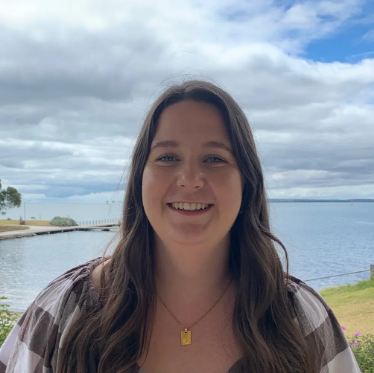What is Grace Kennedy's profession?
Examine the image closely and answer the question with as much detail as possible.

The caption identifies the woman in the image as Grace Kennedy, who is a Mental Health Occupational Therapist, providing a clear answer to this question.